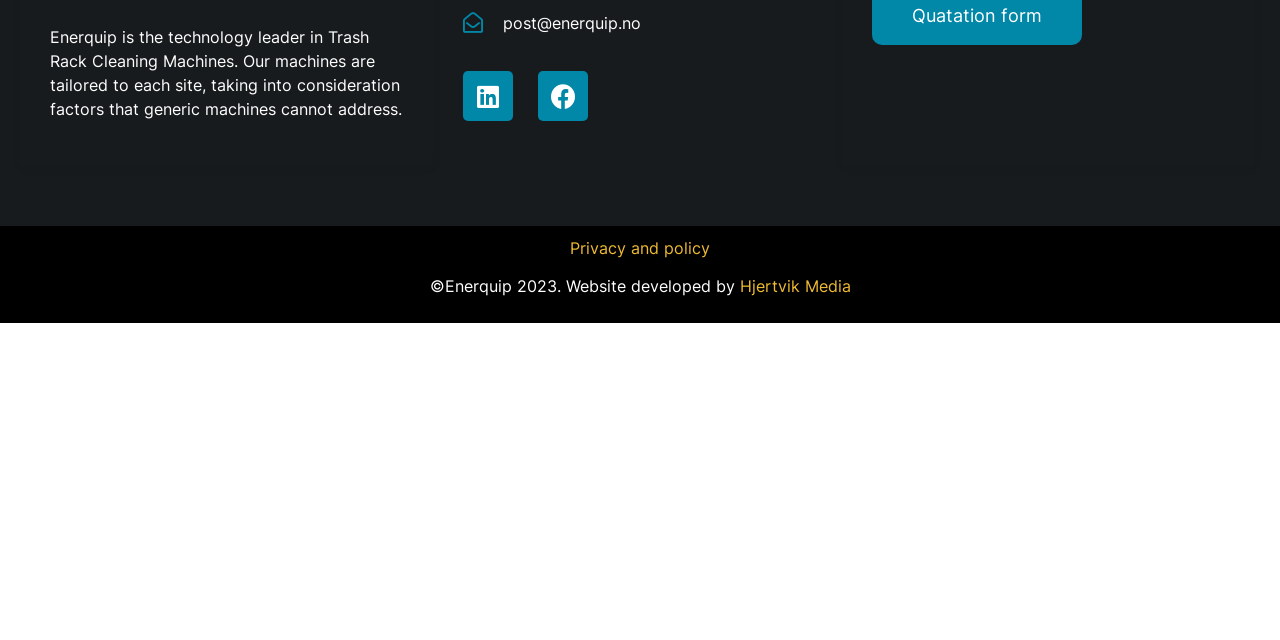Given the element description Hjertvik Media, specify the bounding box coordinates of the corresponding UI element in the format (top-left x, top-left y, bottom-right x, bottom-right y). All values must be between 0 and 1.

[0.578, 0.432, 0.664, 0.463]